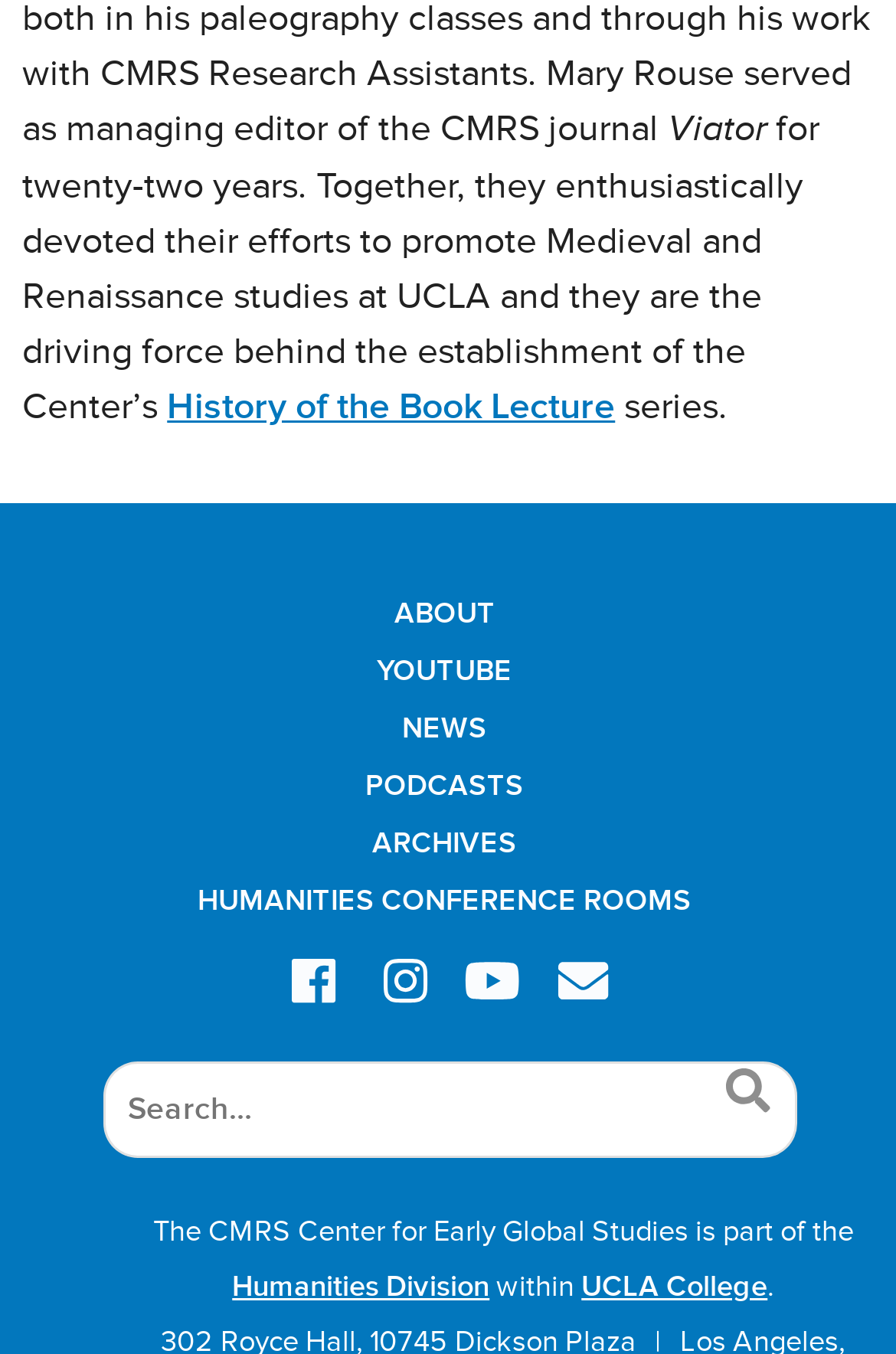Please examine the image and answer the question with a detailed explanation:
What is the name of the center?

The name of the center is mentioned in the top-left corner of the webpage, where it says 'Viator' in a static text element.